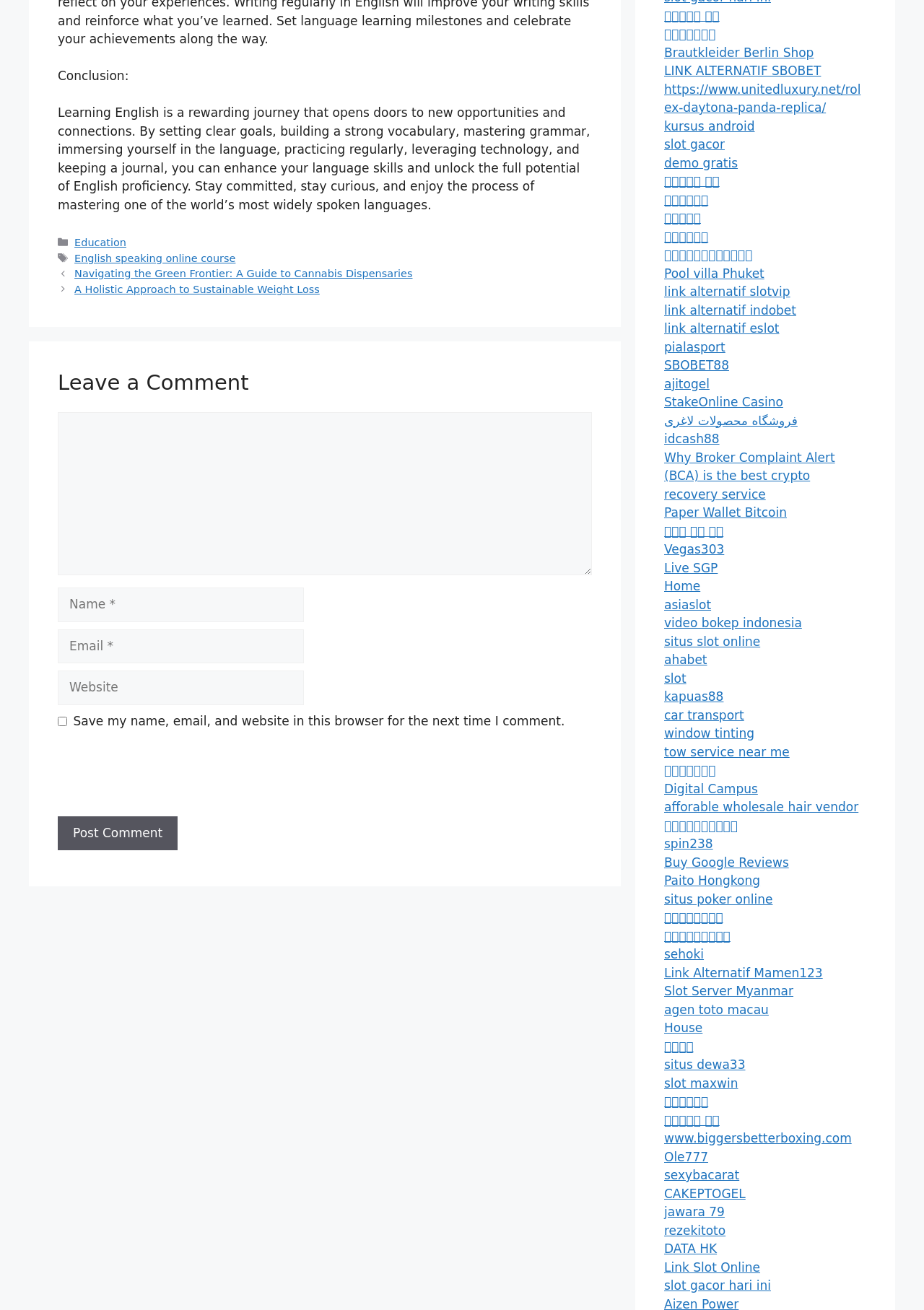Determine the bounding box coordinates of the clickable region to execute the instruction: "Click on the 'Education' category". The coordinates should be four float numbers between 0 and 1, denoted as [left, top, right, bottom].

[0.081, 0.181, 0.137, 0.19]